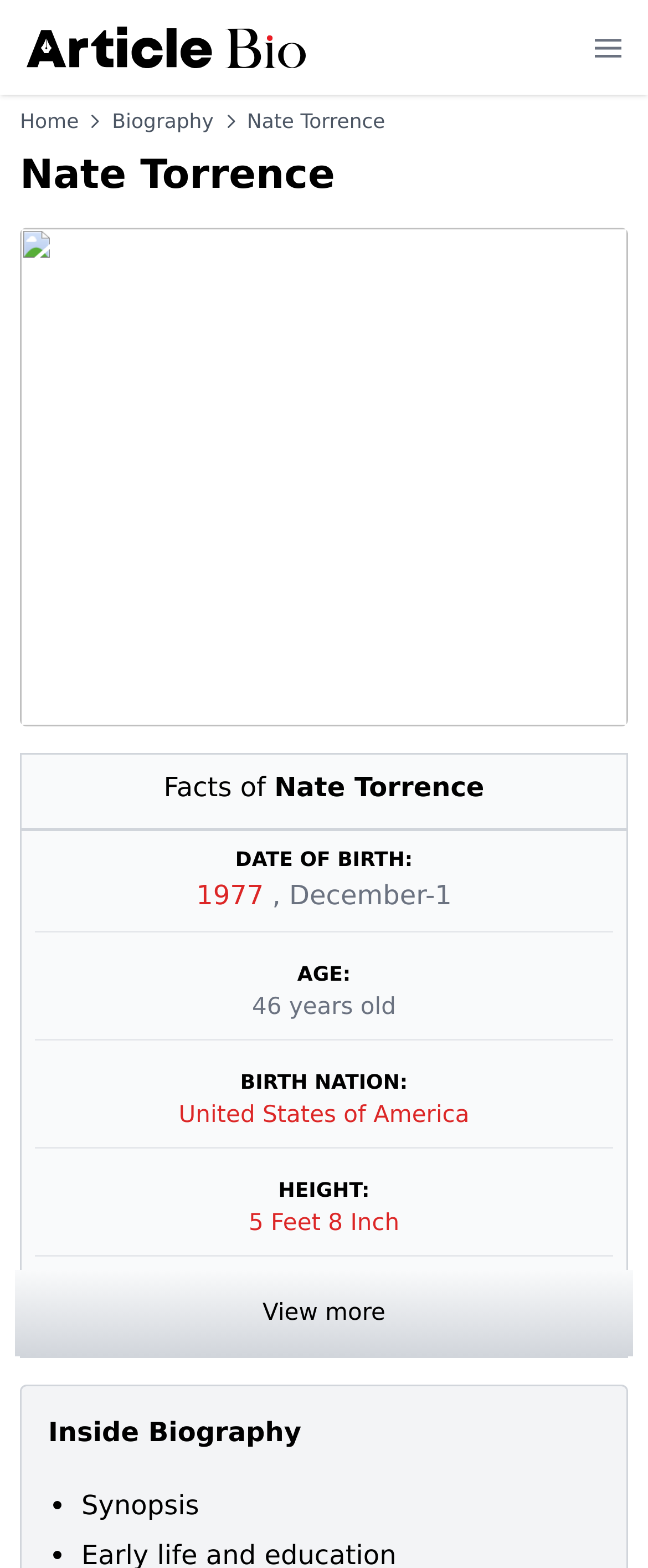Determine the bounding box coordinates for the region that must be clicked to execute the following instruction: "Go to the Home page".

[0.031, 0.069, 0.122, 0.086]